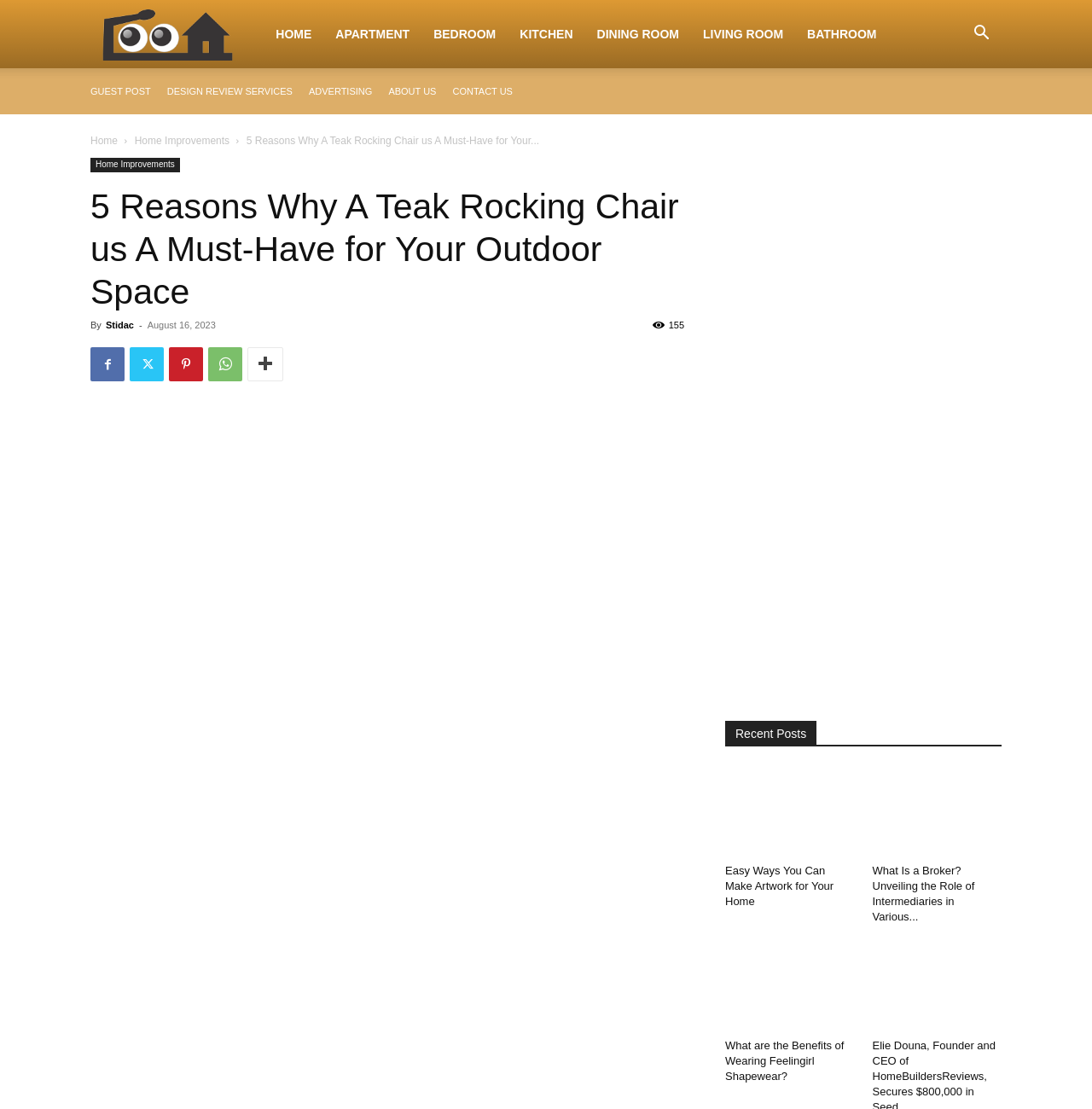Could you locate the bounding box coordinates for the section that should be clicked to accomplish this task: "Check the recent post 'Easy Ways You Can Make Artwork for Your Home'".

[0.664, 0.693, 0.782, 0.773]